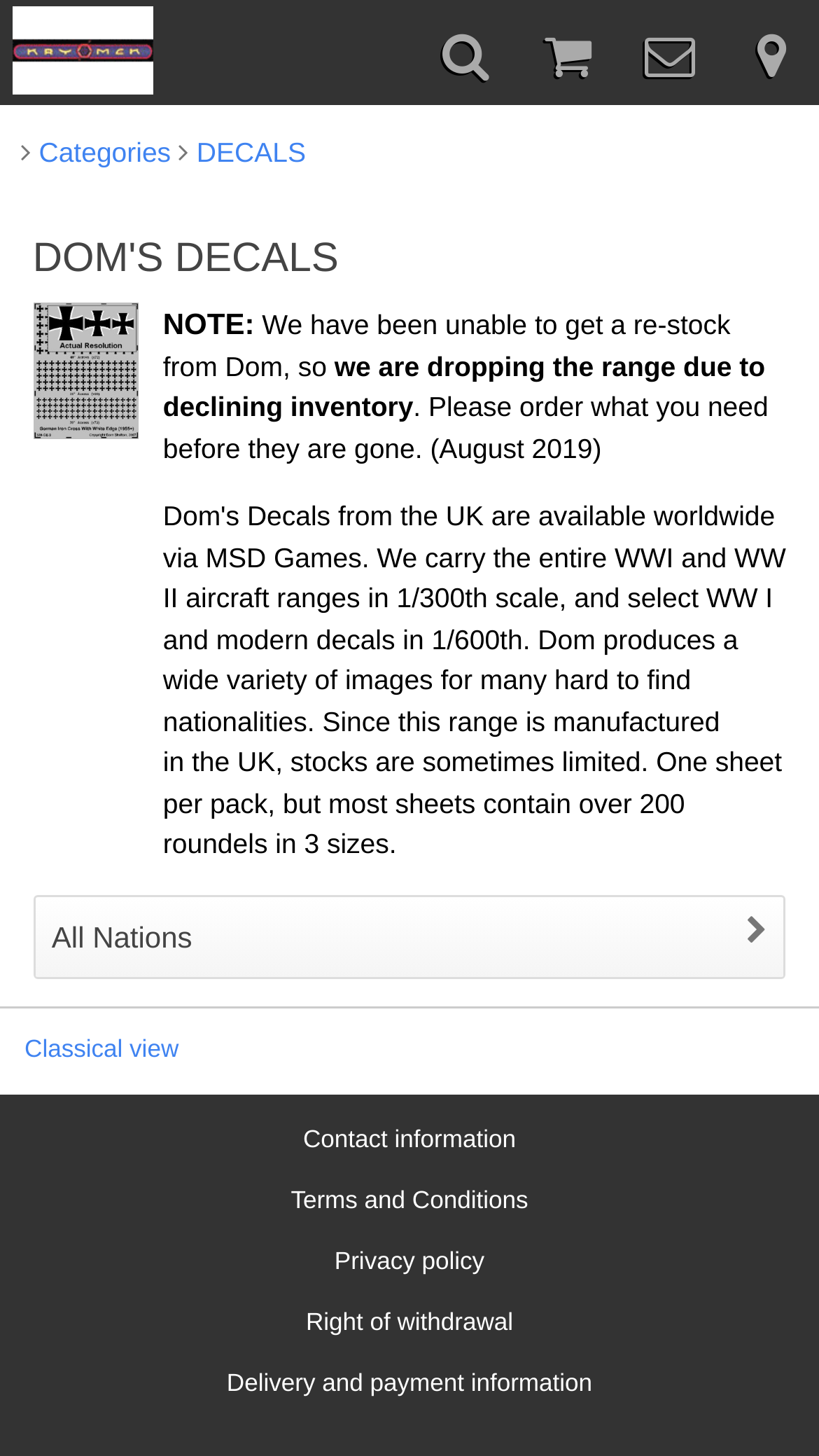Provide the bounding box coordinates of the UI element this sentence describes: "Terms and Conditions".

[0.033, 0.812, 0.967, 0.837]